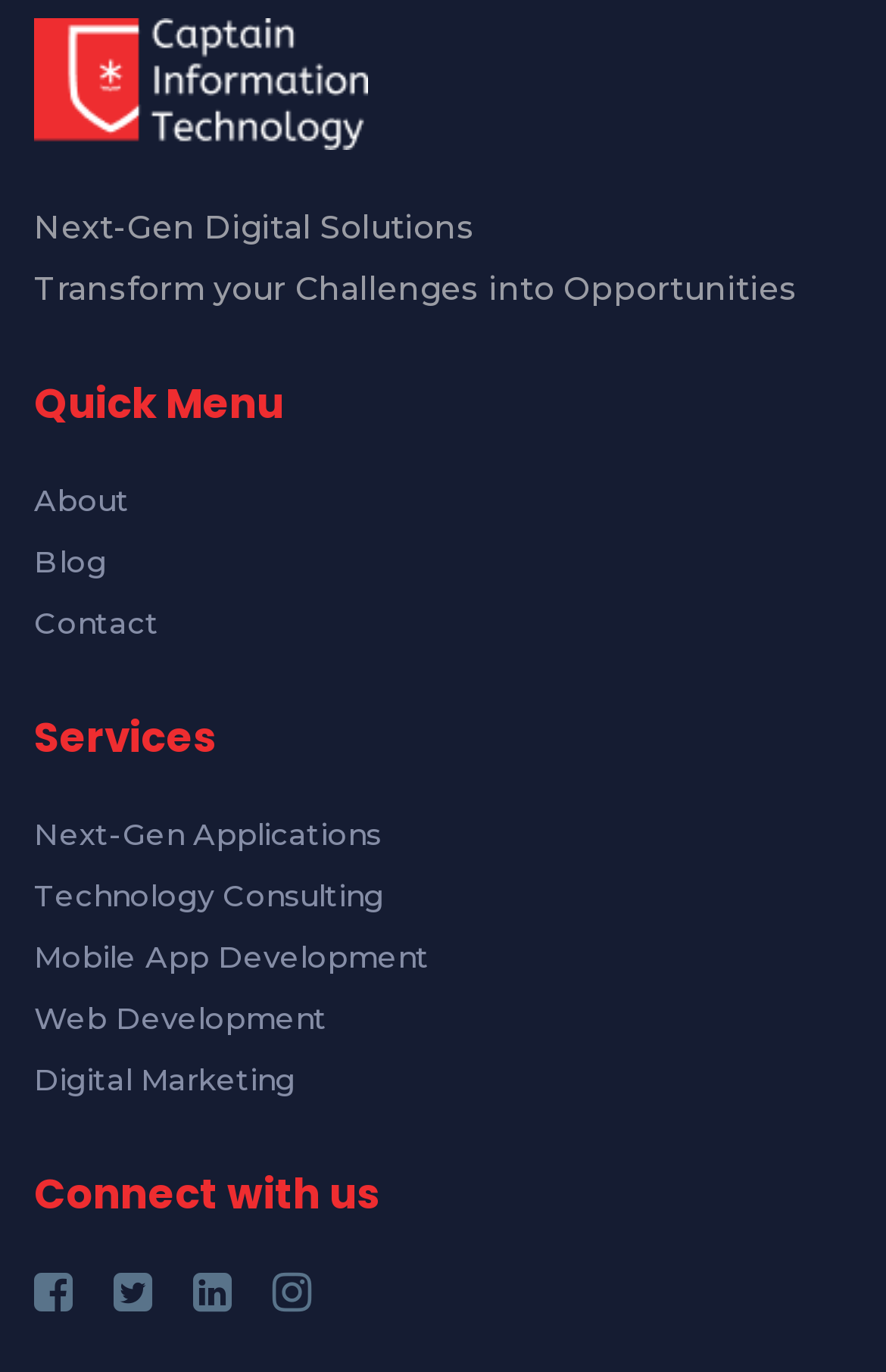Identify the bounding box coordinates of the element to click to follow this instruction: 'Connect with us on Facebook'. Ensure the coordinates are four float values between 0 and 1, provided as [left, top, right, bottom].

[0.038, 0.932, 0.082, 0.959]